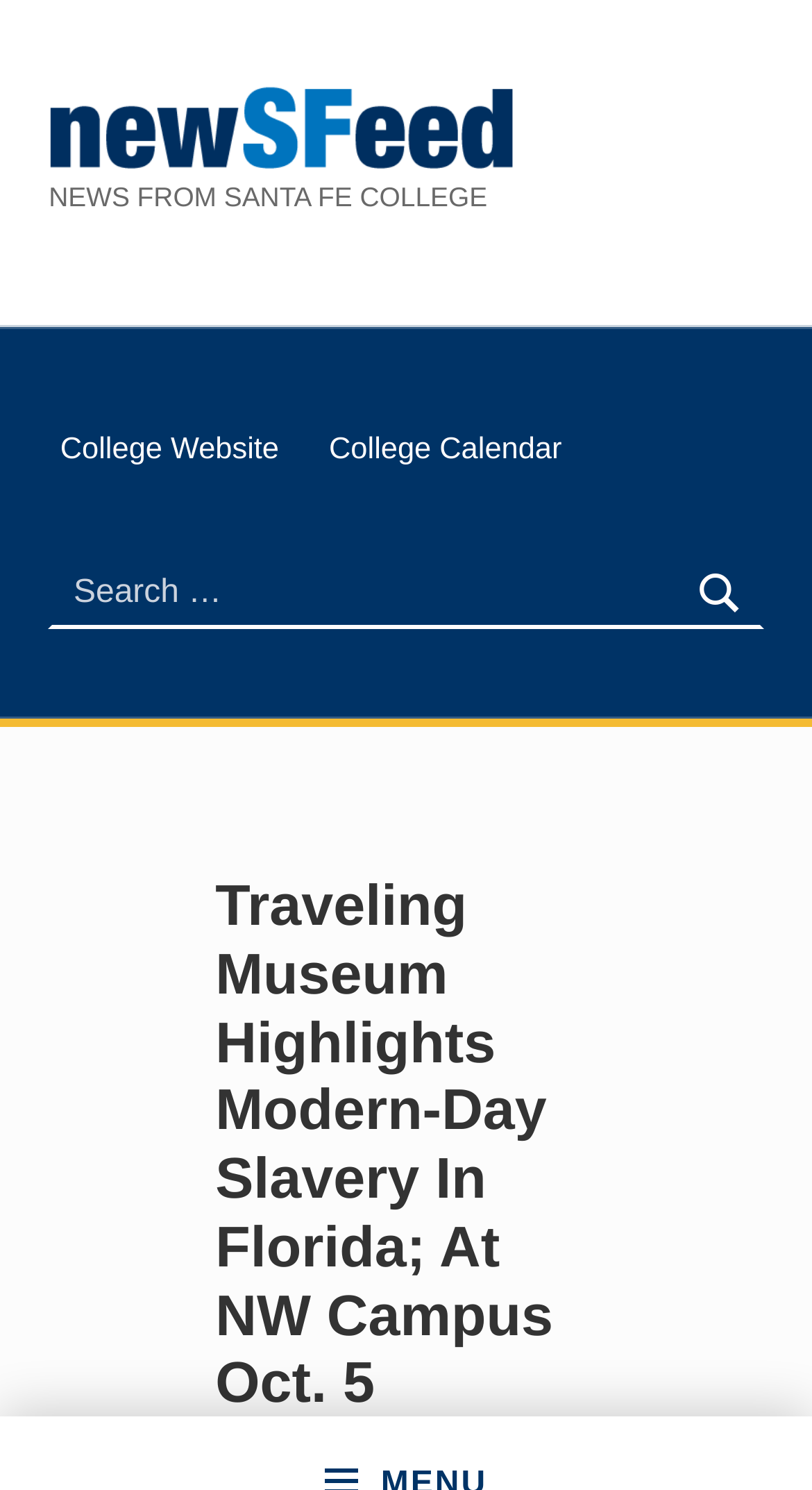From the screenshot, find the bounding box of the UI element matching this description: "Menu". Supply the bounding box coordinates in the form [left, top, right, bottom], each a float between 0 and 1.

[0.0, 0.847, 1.0, 0.951]